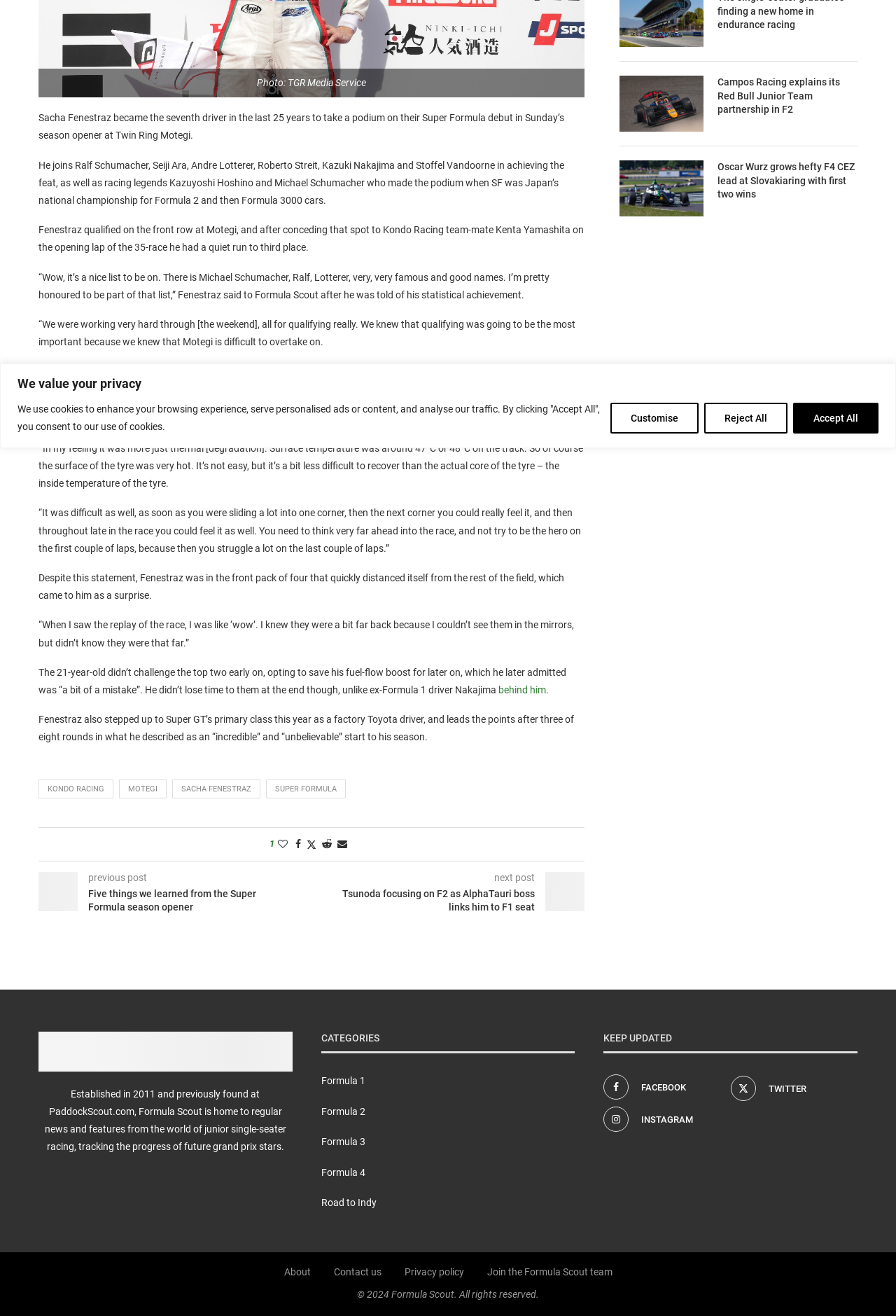Based on the element description: "Formula 2", identify the bounding box coordinates for this UI element. The coordinates must be four float numbers between 0 and 1, listed as [left, top, right, bottom].

[0.358, 0.84, 0.408, 0.849]